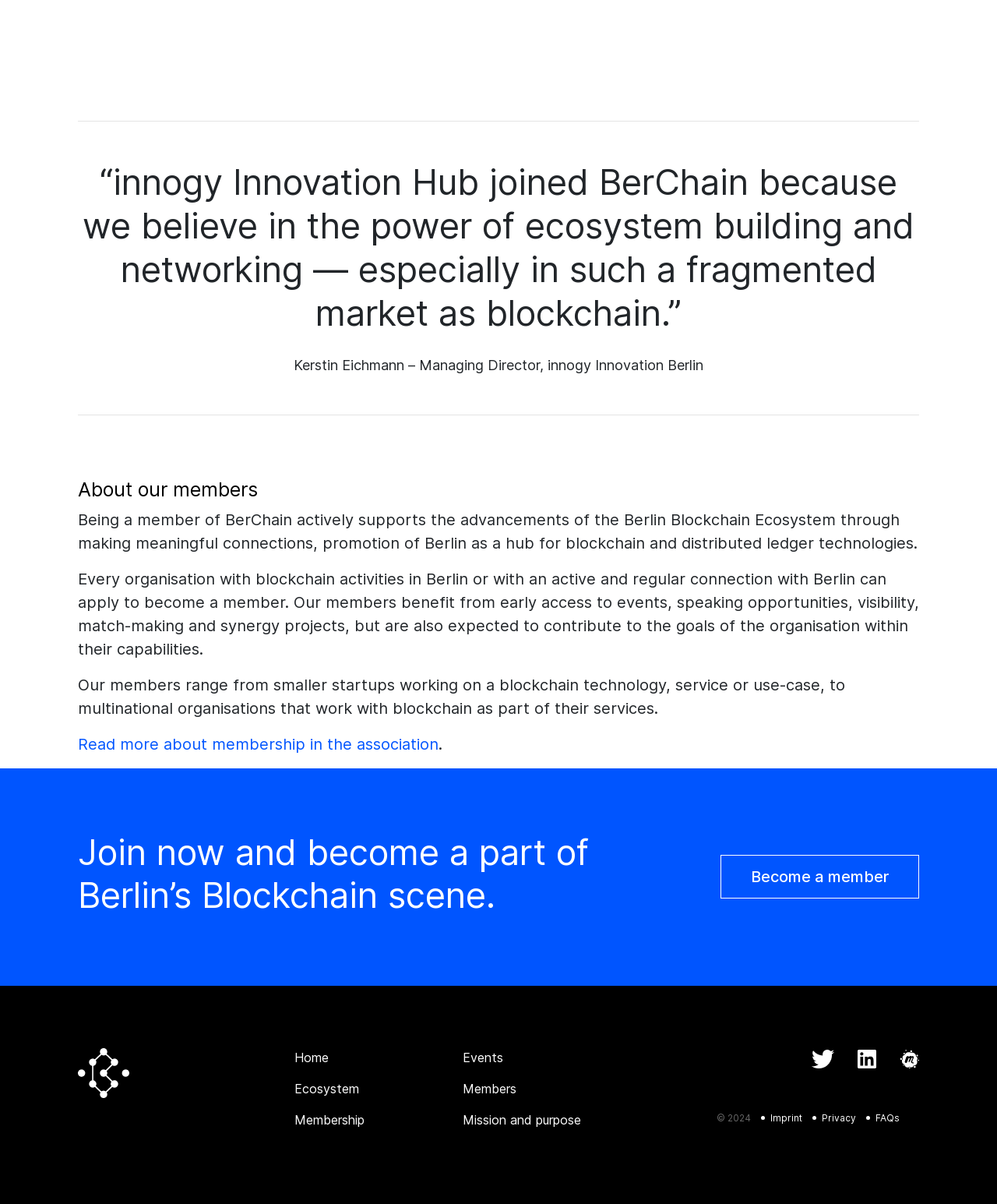Identify the bounding box coordinates of the section that should be clicked to achieve the task described: "Check the imprint".

[0.773, 0.923, 0.805, 0.933]